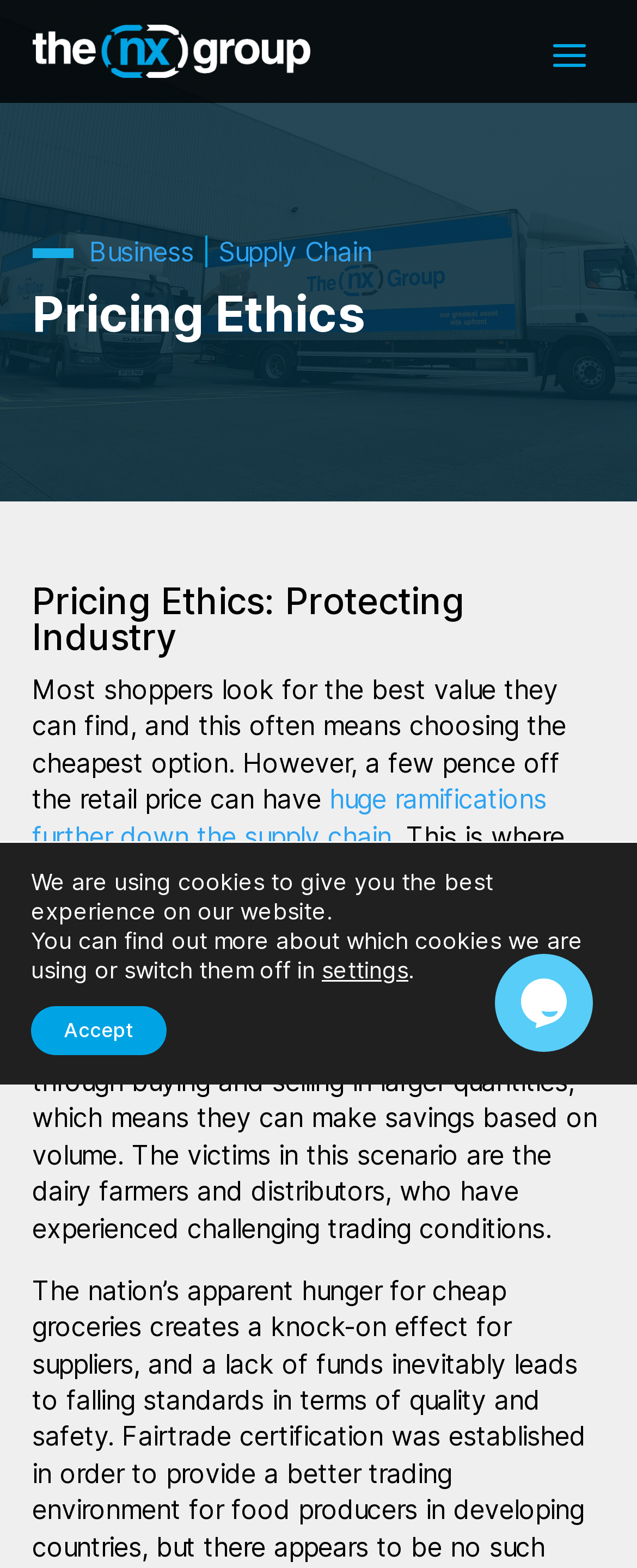Using the provided element description, identify the bounding box coordinates as (top-left x, top-left y, bottom-right x, bottom-right y). Ensure all values are between 0 and 1. Description: Supply Chain

[0.342, 0.15, 0.583, 0.171]